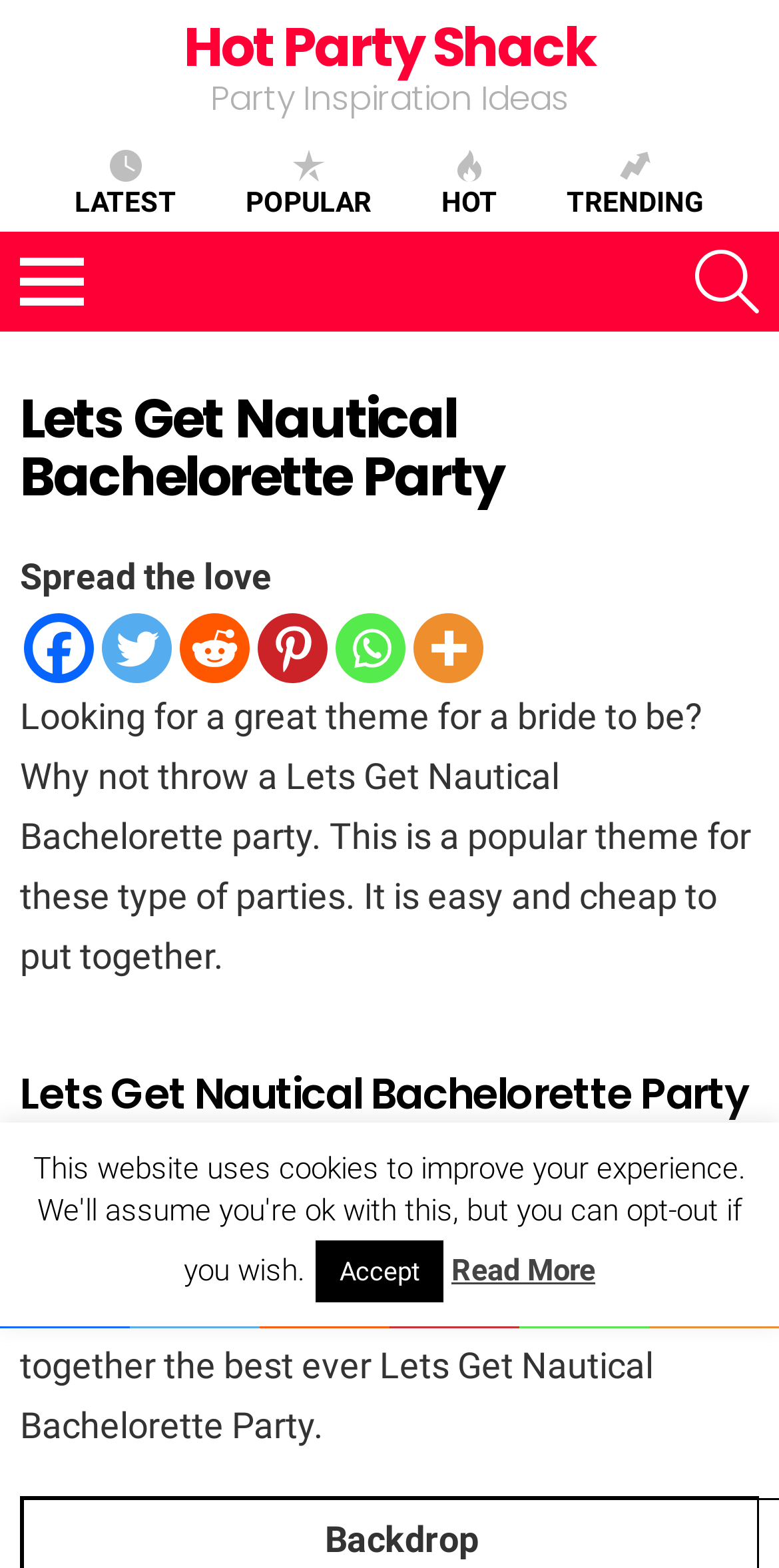Determine the bounding box coordinates of the clickable area required to perform the following instruction: "Click on the 'Hot Party Shack' link". The coordinates should be represented as four float numbers between 0 and 1: [left, top, right, bottom].

[0.236, 0.006, 0.764, 0.054]